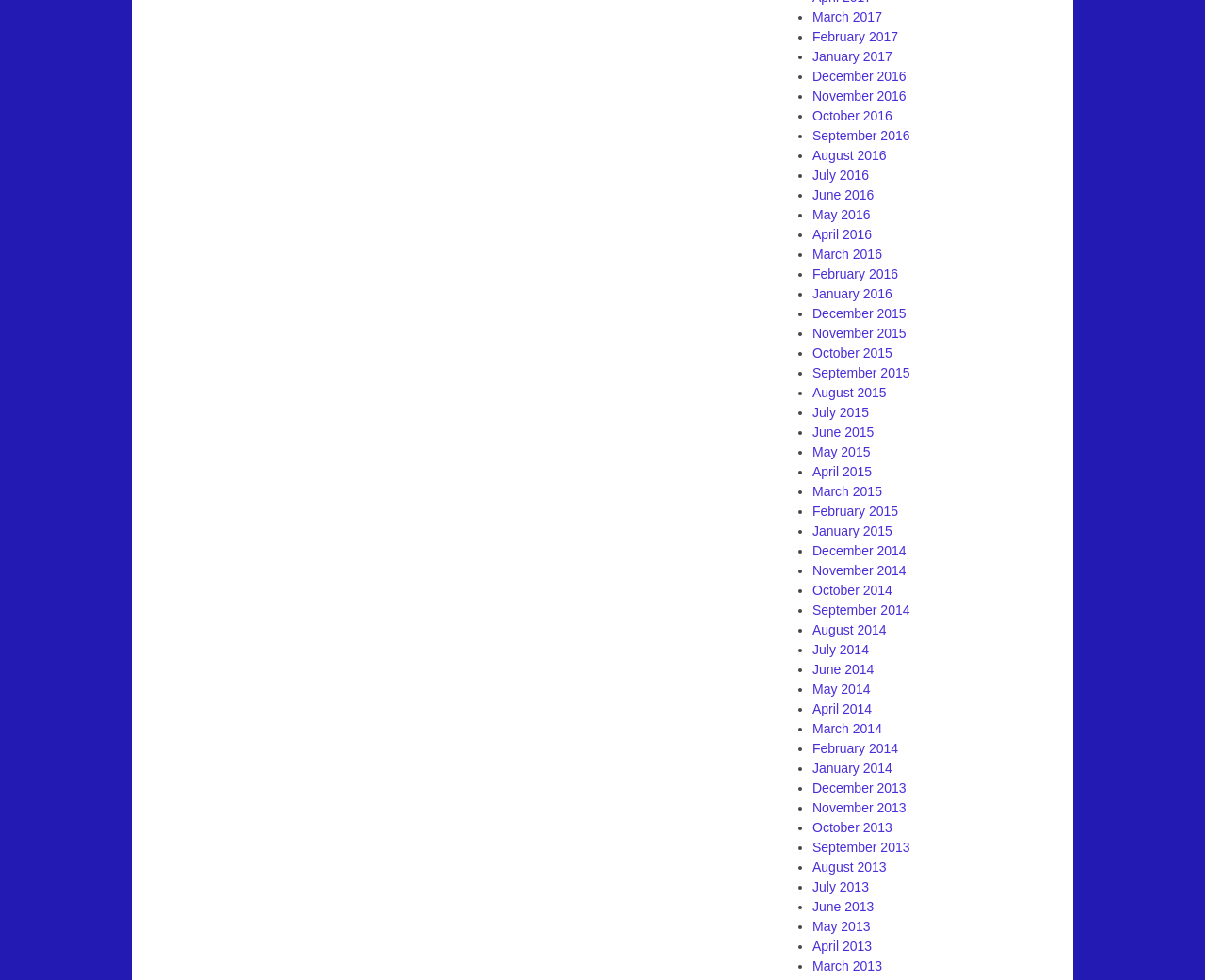Please identify the bounding box coordinates of the element's region that I should click in order to complete the following instruction: "Browse August 2014". The bounding box coordinates consist of four float numbers between 0 and 1, i.e., [left, top, right, bottom].

[0.674, 0.635, 0.736, 0.65]